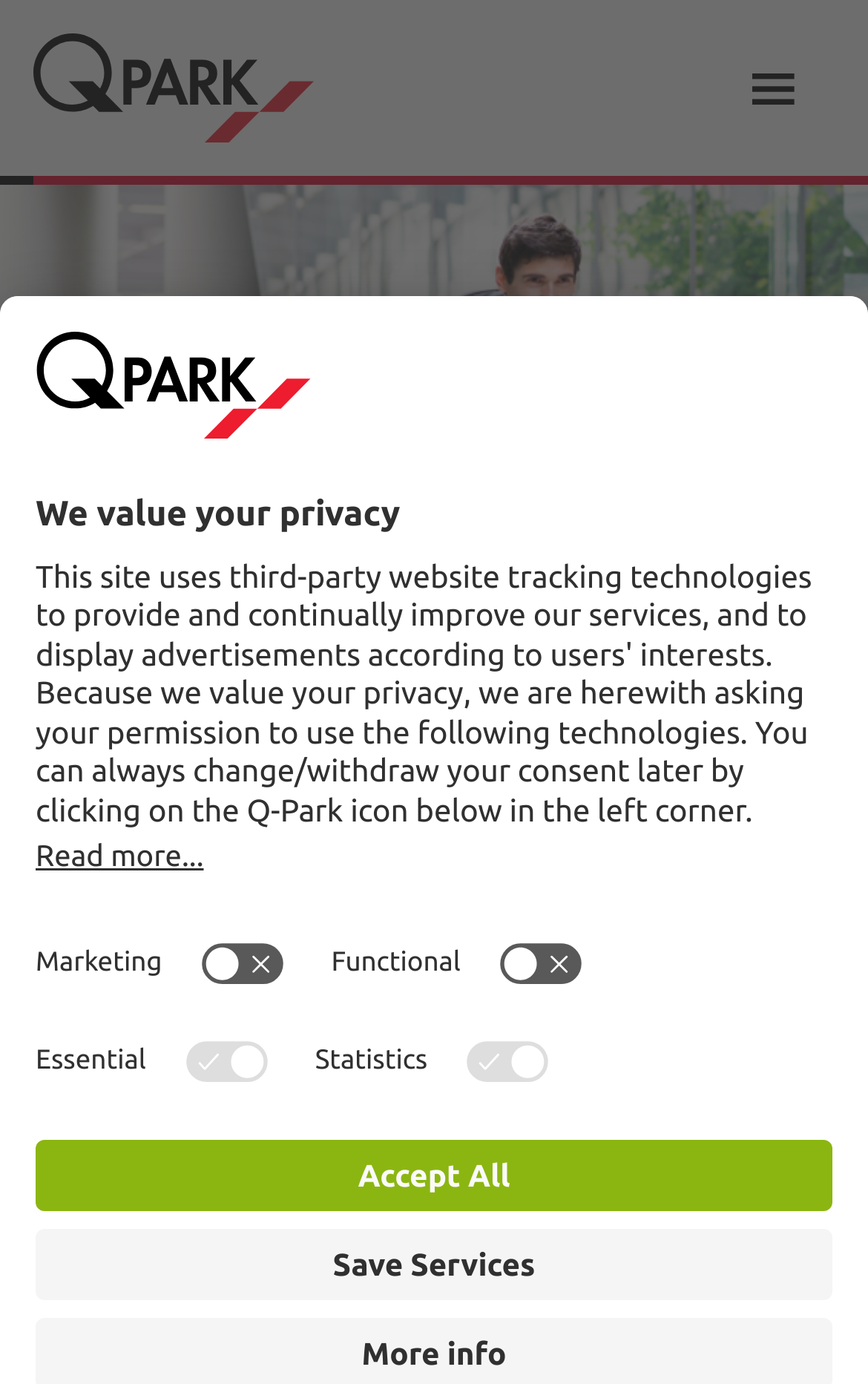Provide a short answer to the following question with just one word or phrase: What is the text above the 'Read more...' button?

We value your privacy